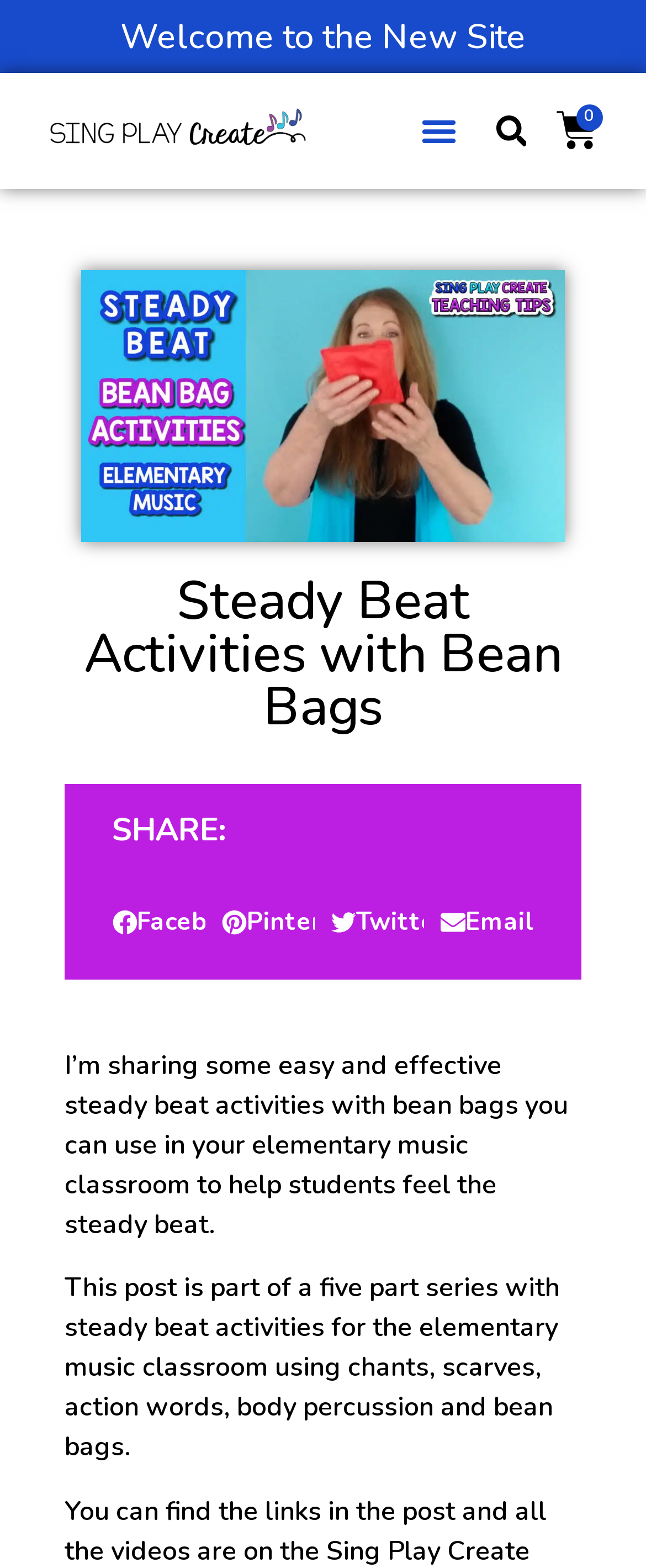Detail the various sections and features present on the webpage.

This webpage is about steady beat activities with bean bags for elementary music classrooms. At the top, there is a heading that reads "Welcome to the New Site". To the right of this heading, there is a menu toggle button and a search bar. Next to the search bar, there is a link to a shopping cart with an icon.

Below the top section, there is a large image that takes up most of the width of the page, with a description of the steady beat activities with bean bags. Above this image, there is a heading that reads "Steady Beat Activities with Bean Bags". 

To the right of the image, there is a section with social media sharing buttons, including Facebook, Pinterest, Twitter, and Email. Each button has an icon and a label indicating the social media platform.

Below the image, there are two paragraphs of text. The first paragraph explains how the author is sharing easy and effective steady beat activities with bean bags for the elementary music classroom. The second paragraph provides more context, mentioning that this post is part of a five-part series on steady beat activities using different materials.